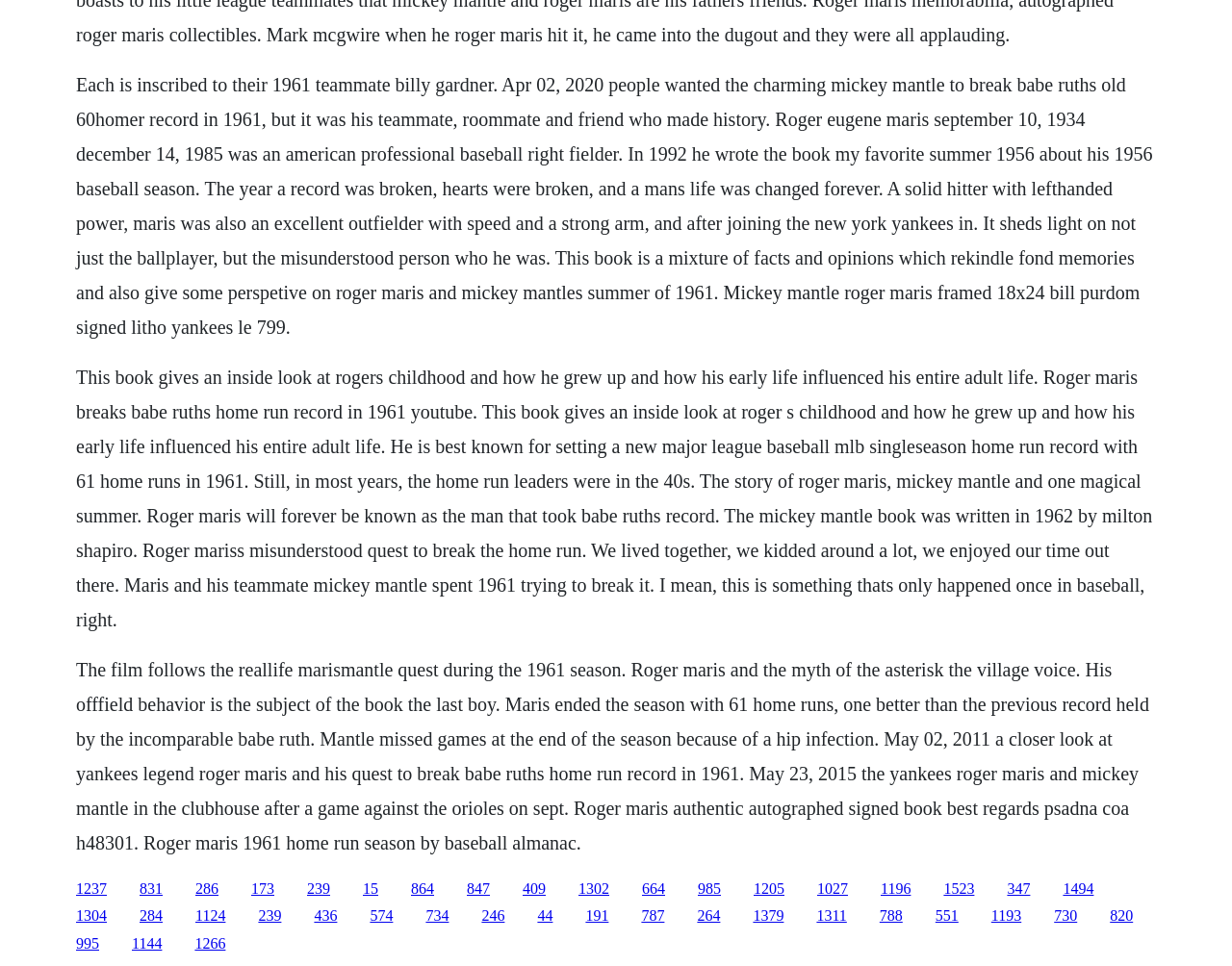Pinpoint the bounding box coordinates for the area that should be clicked to perform the following instruction: "Choose the '人气套餐' option".

None